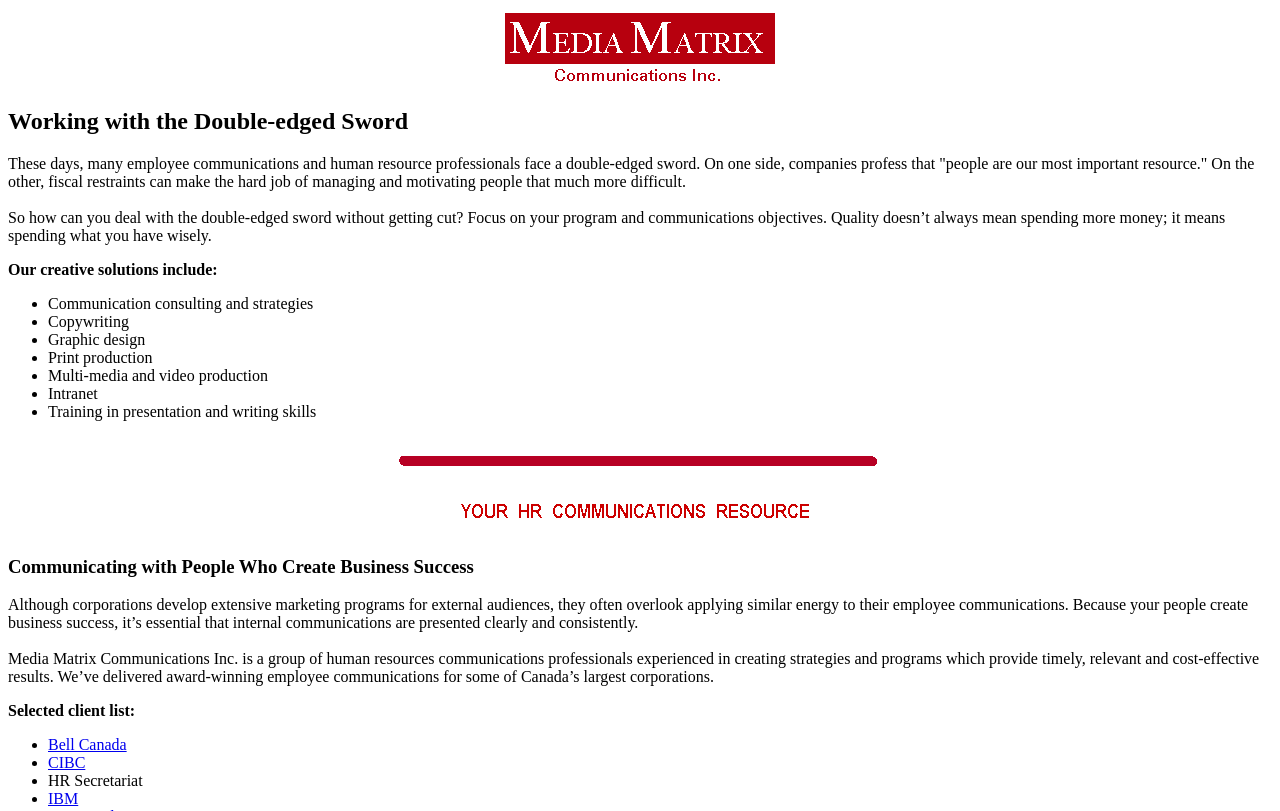Answer briefly with one word or phrase:
What is the double-edged sword mentioned on the webpage?

Fiscal restraints